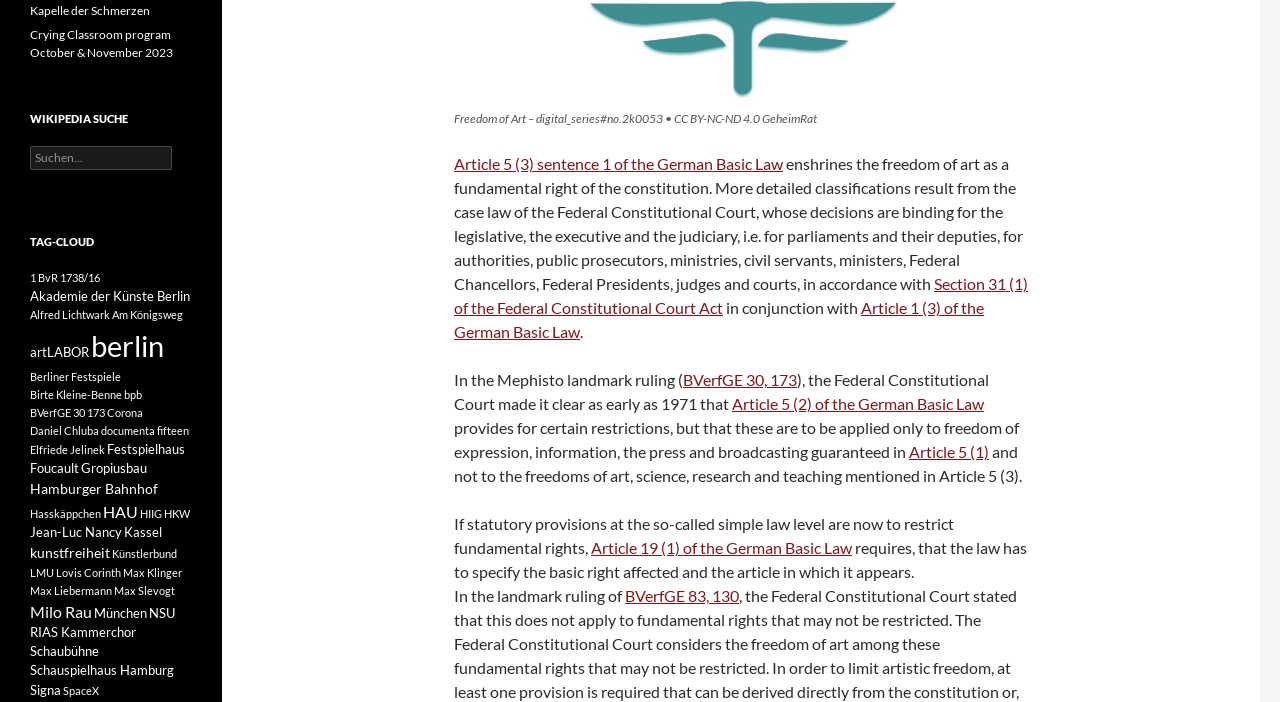What is the name of the program mentioned in the link with ID 590?
From the image, provide a succinct answer in one word or a short phrase.

Crying Classroom program